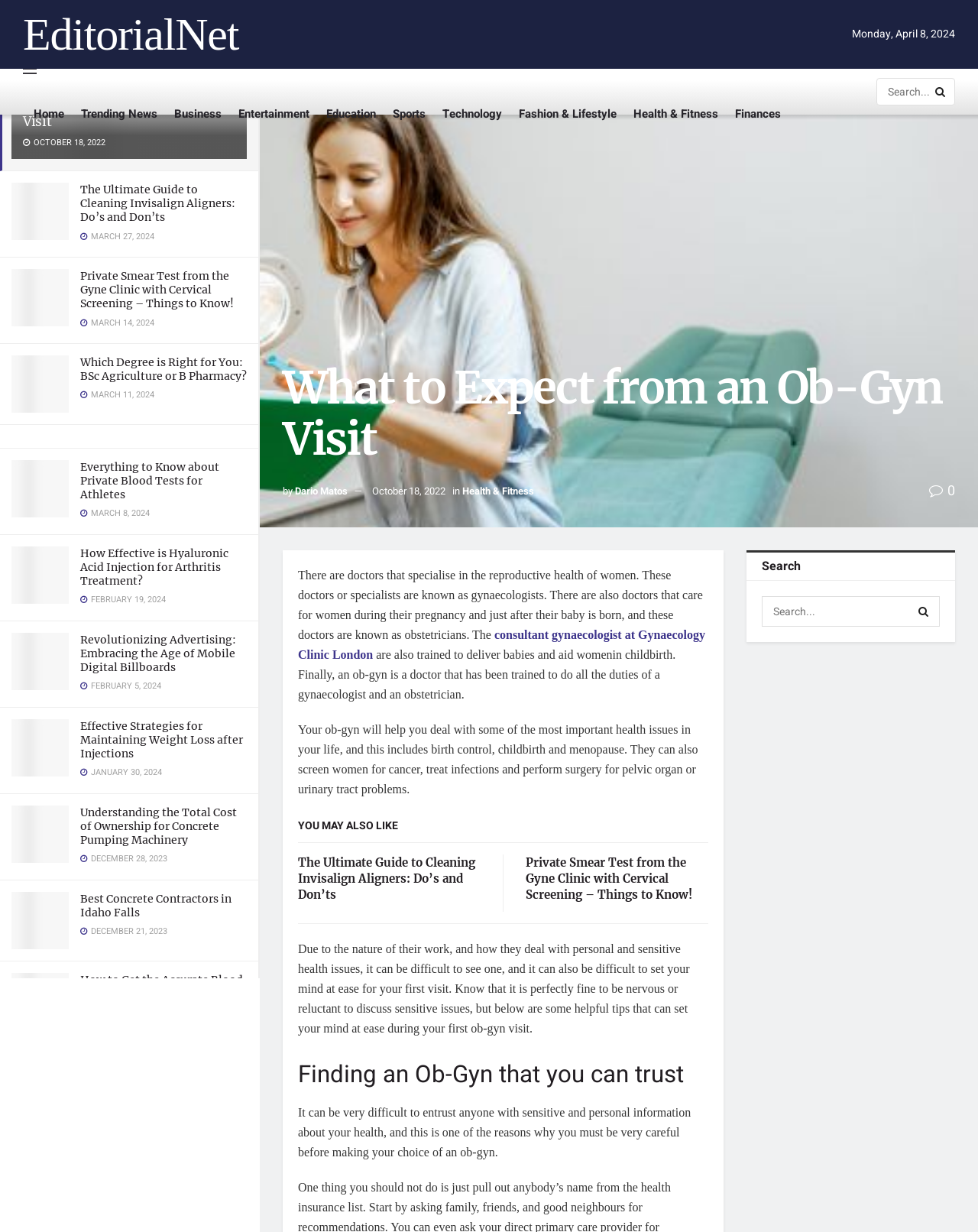Give a detailed explanation of the elements present on the webpage.

This webpage appears to be a news or blog website, with a focus on health and wellness. At the top of the page, there are two static text elements, "LATEST" and "TRENDING", which suggest that the website features up-to-date and popular content. Below these elements, there is a heading that reads "What to Expect from an Ob-Gyn Visit", which is accompanied by a link and an image. This section likely serves as a featured article or introduction to the website's content.

The main content of the webpage is a list of articles or news stories, each with a heading, link, and image. The articles are arranged in a vertical column, with the most recent articles at the top. The headings of the articles cover a range of health-related topics, including birth control, menopause, and various medical procedures. Each article has a corresponding image and a link to read more.

To the right of the main content, there is a sidebar with a series of links to different categories, including "Home", "Trending News", "Business", "Entertainment", and others. These links likely lead to other sections of the website or to specific topics within the health and wellness category.

At the very top of the page, there is a link to "EditorialNet", which may be the name of the website or a related publication. There is also a static text element that displays the current date, "Monday, April 8, 2024".